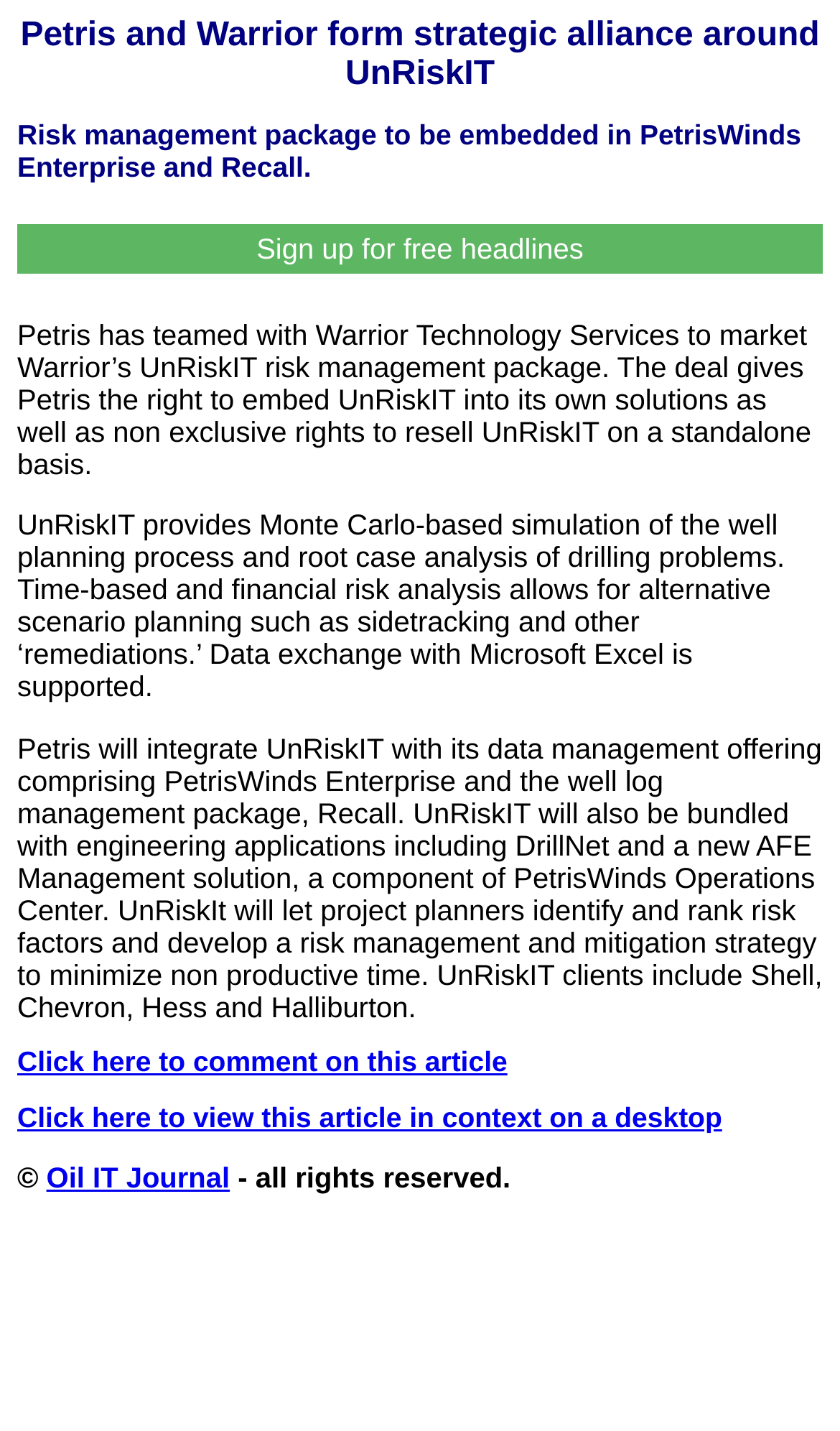Your task is to extract the text of the main heading from the webpage.

Petris and Warrior form strategic alliance around UnRiskIT